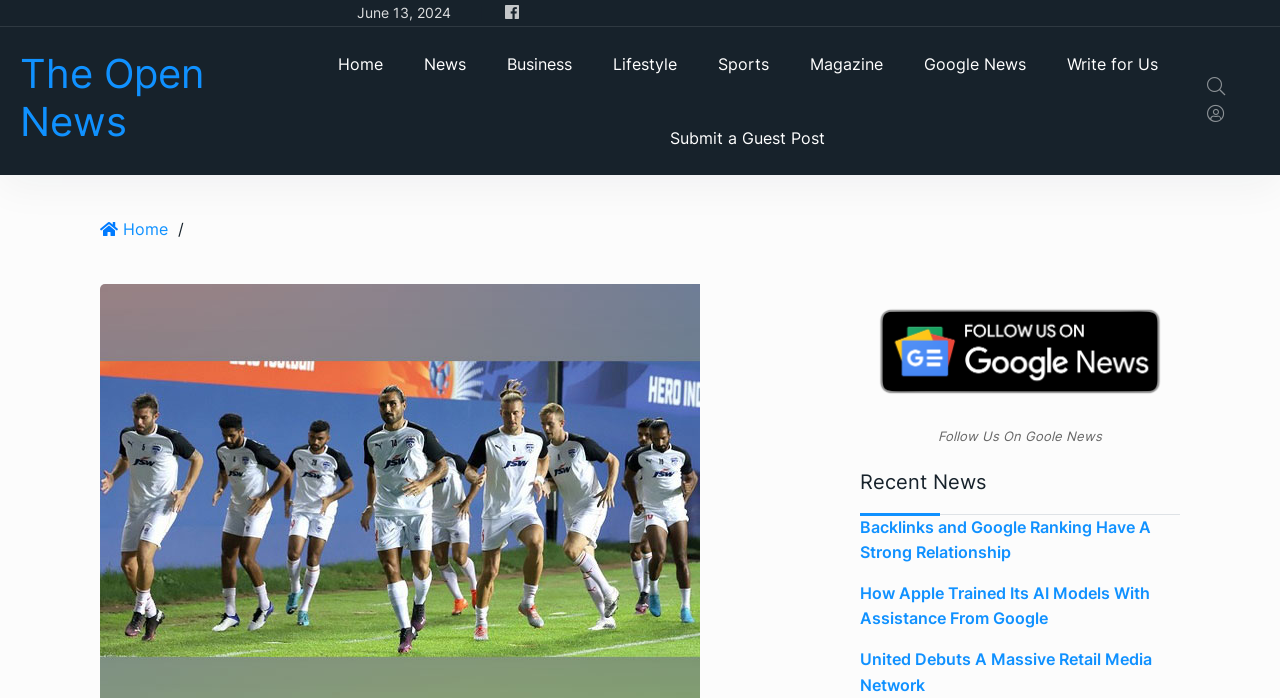Bounding box coordinates are given in the format (top-left x, top-left y, bottom-right x, bottom-right y). All values should be floating point numbers between 0 and 1. Provide the bounding box coordinate for the UI element described as: Google News

[0.708, 0.038, 0.816, 0.144]